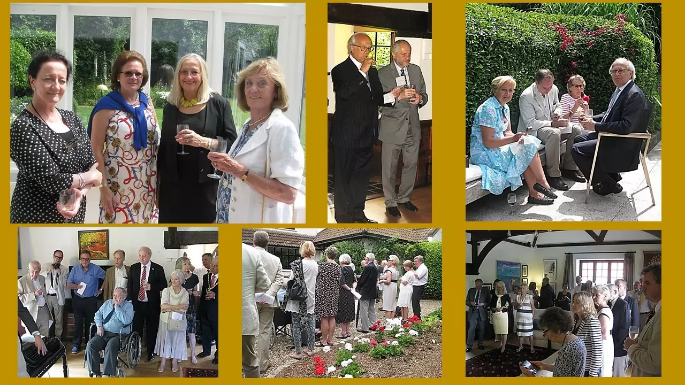Answer the following inquiry with a single word or phrase:
What is the setting of the right side of the image?

Formal